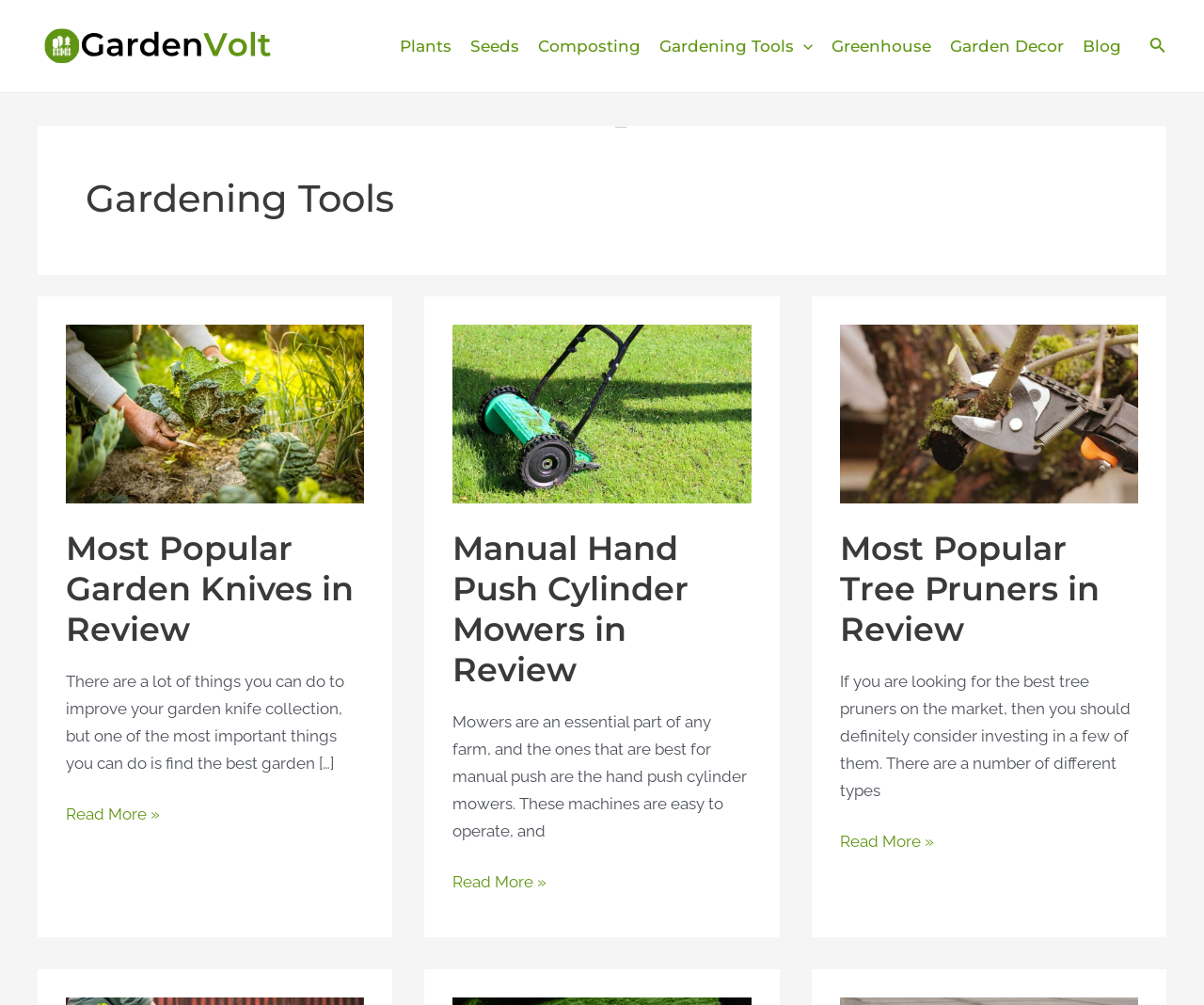Predict the bounding box of the UI element based on the description: "parent_node: Gardening Tools aria-label="Menu Toggle"". The coordinates should be four float numbers between 0 and 1, formatted as [left, top, right, bottom].

[0.659, 0.013, 0.675, 0.079]